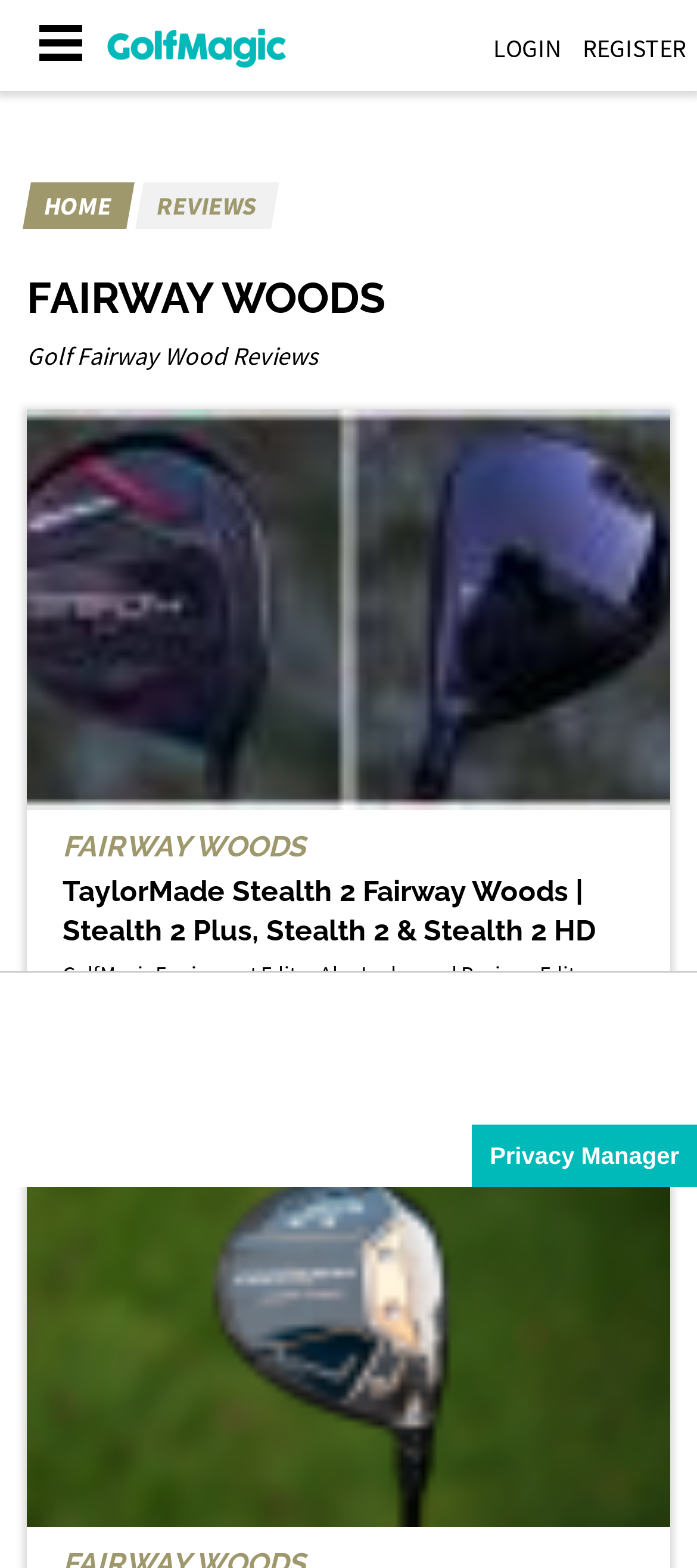Predict the bounding box for the UI component with the following description: "Register".

[0.801, 0.022, 0.985, 0.04]